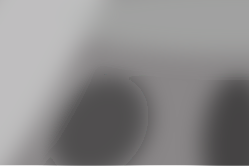Offer a detailed account of the various components present in the image.

The image is associated with an article titled "10 Facts about Holly Anna Ramsay’s Life & Things You Didn’t Know." This article explores notable aspects of Holly Anna Ramsay's life, offering insights that may be lesser-known to the public. The accompanying image likely depicts Holly Anna Ramsay, contributing to readers’ understanding of her background and experiences, making it a valuable visual complement to the text.